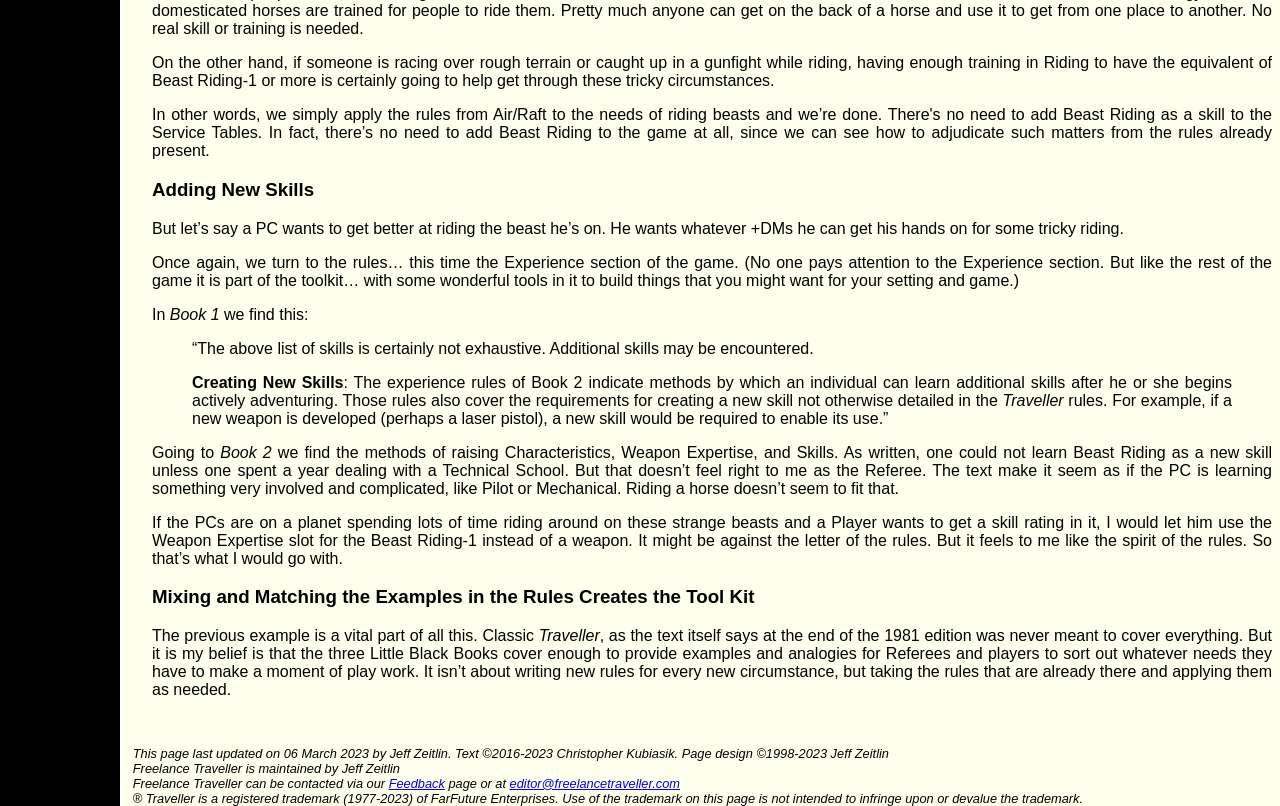Based on the image, provide a detailed and complete answer to the question: 
How can a player learn Beast Riding as a new skill?

The webpage suggests that a player can learn Beast Riding as a new skill by using a Weapon Expertise slot, as mentioned in the text 'I would let him use the Weapon Expertise slot for the Beast Riding-1 instead of a weapon'.